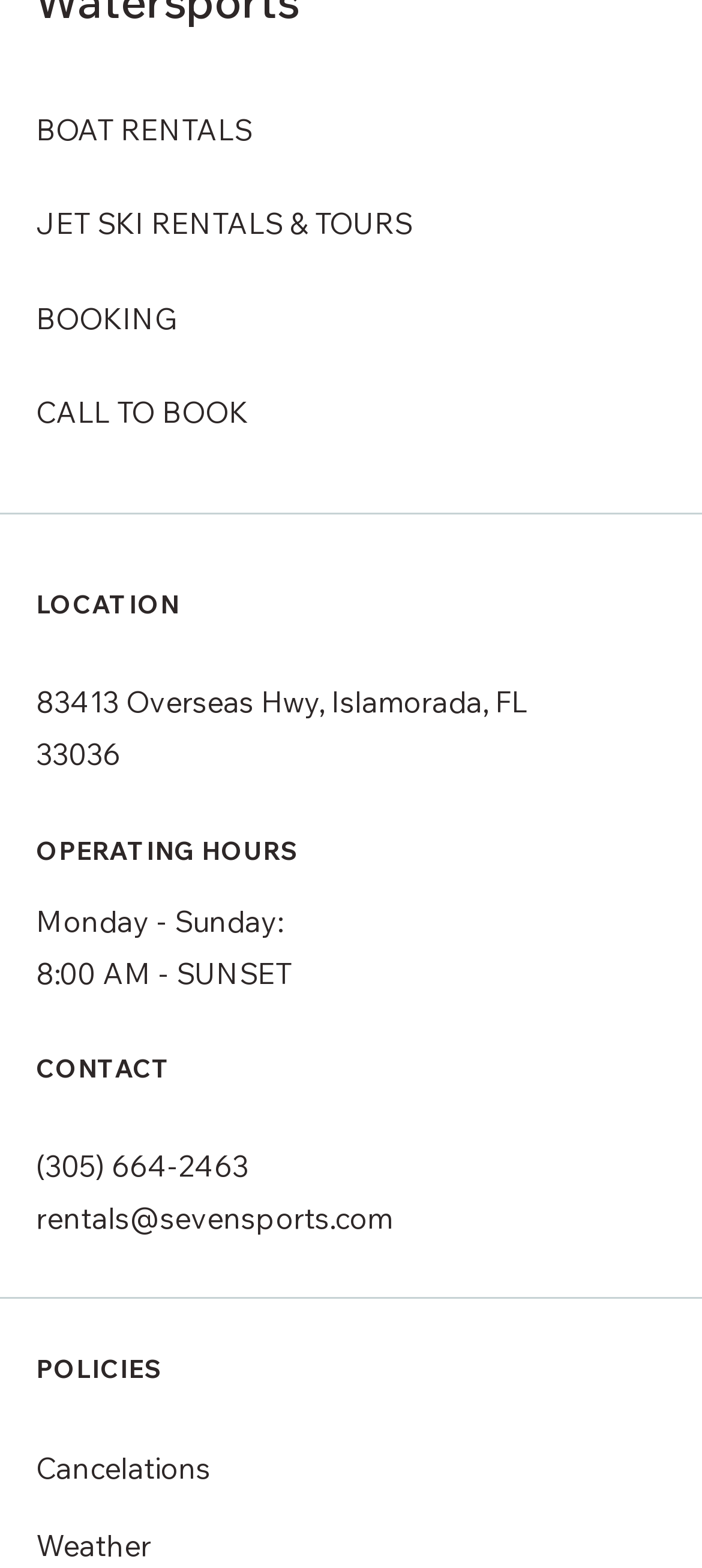Please identify the bounding box coordinates of the area I need to click to accomplish the following instruction: "Call the phone number".

[0.051, 0.732, 0.354, 0.755]